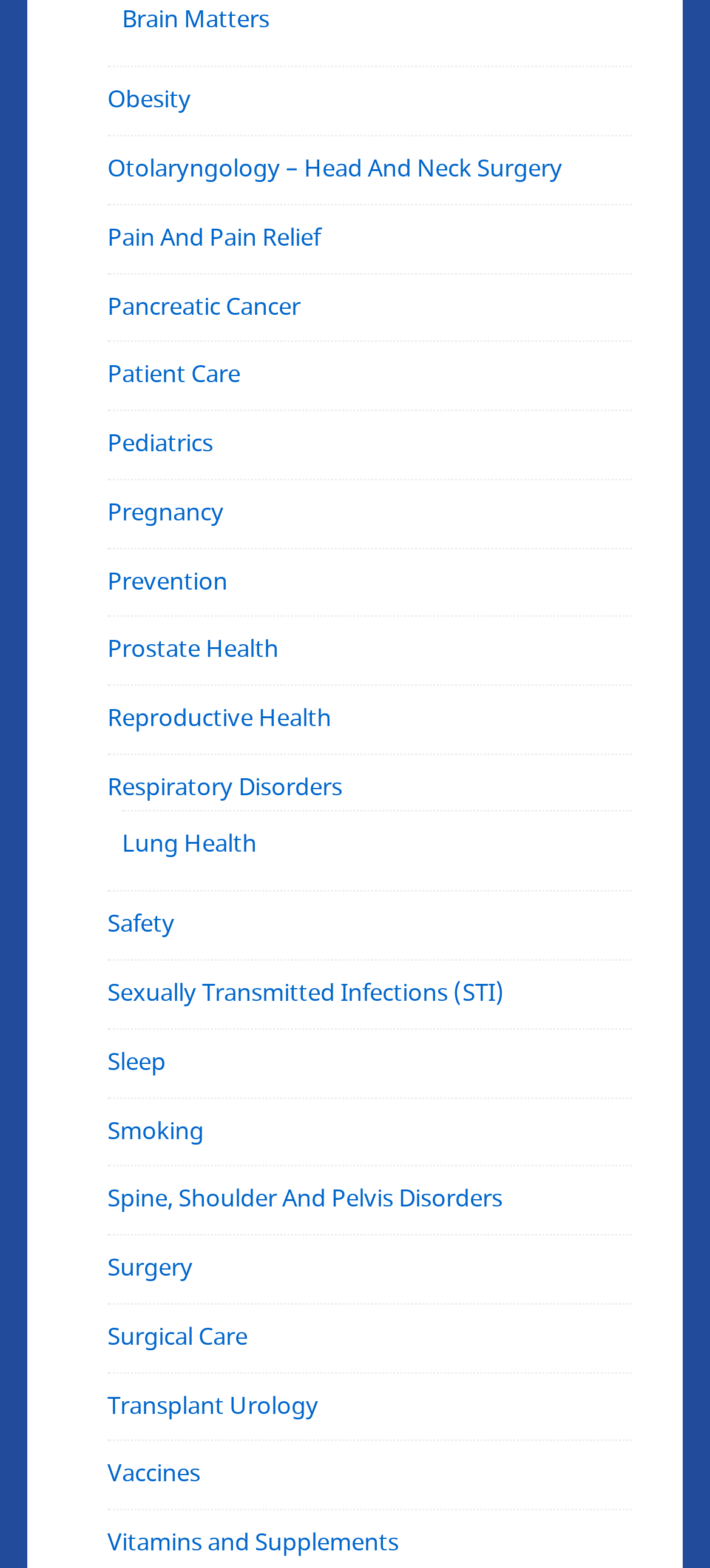How many health topics start with the letter 'P'?
Look at the image and respond with a one-word or short-phrase answer.

3